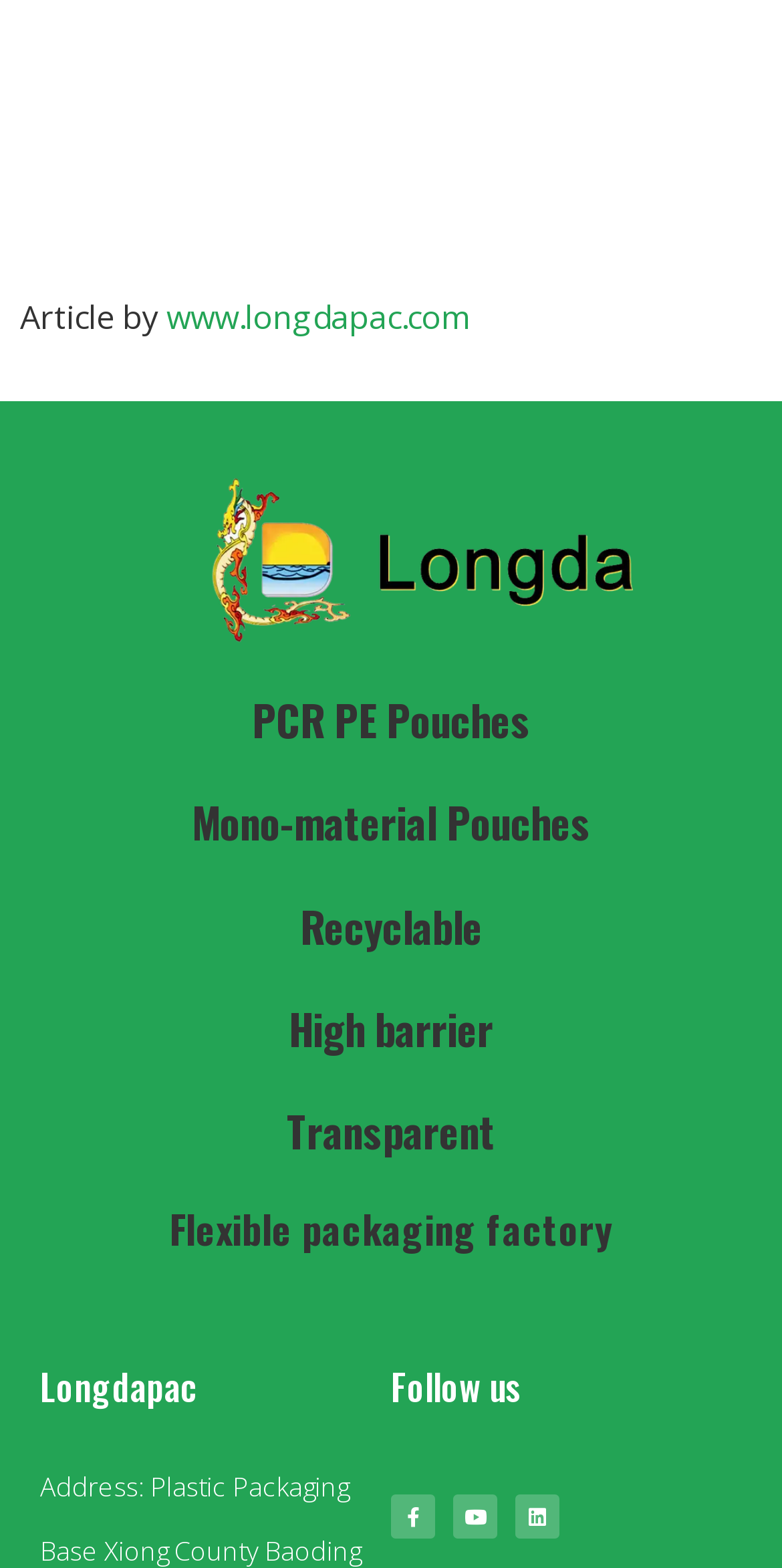What is the tone of the webpage?
Using the information from the image, provide a comprehensive answer to the question.

The webpage has a professional tone, as evidenced by the formal language used in the headings and the lack of casual or promotional content, suggesting that the webpage is intended for business or informational purposes rather than entertainment or marketing.